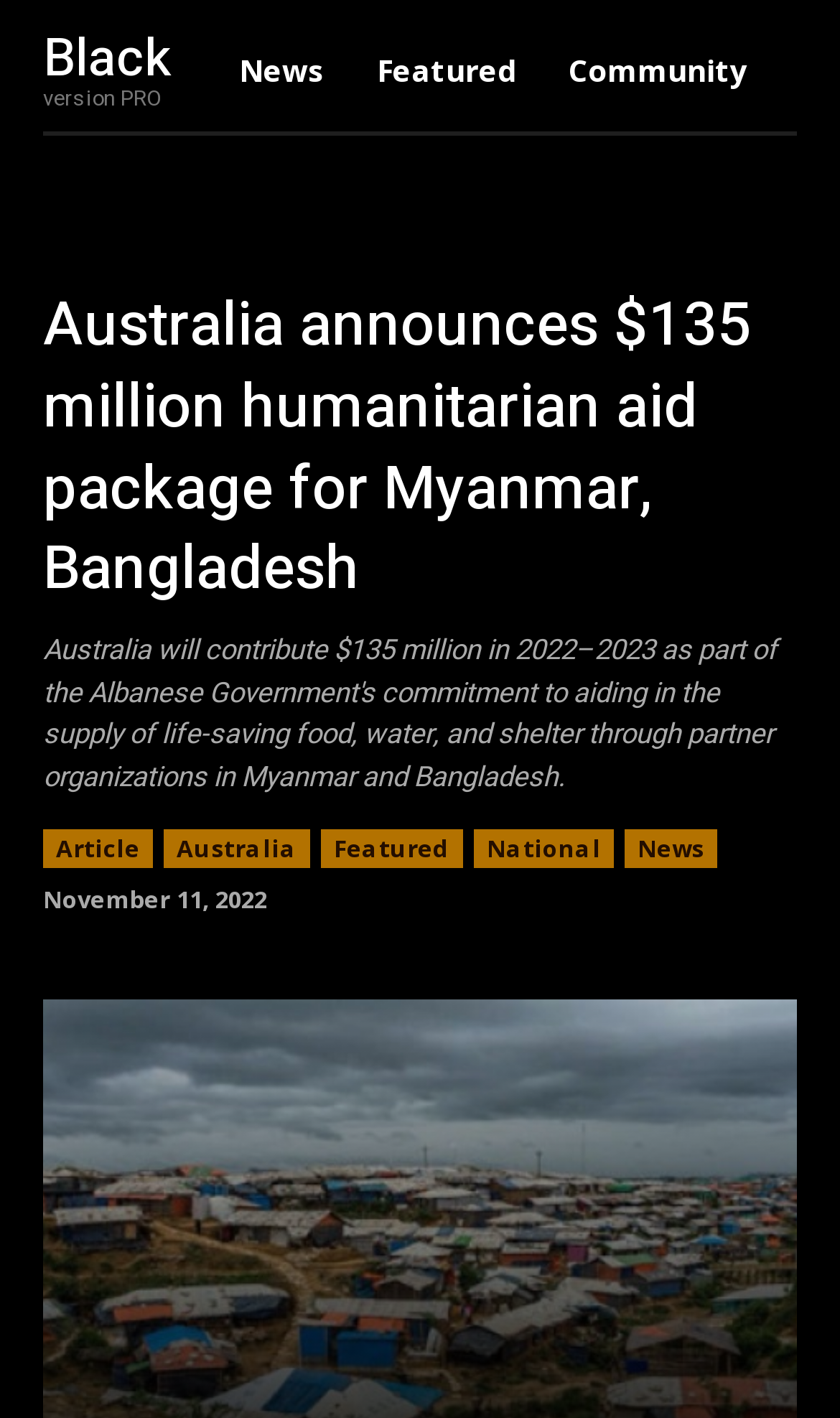Please find the top heading of the webpage and generate its text.

Australia announces $135 million humanitarian aid package for Myanmar, Bangladesh